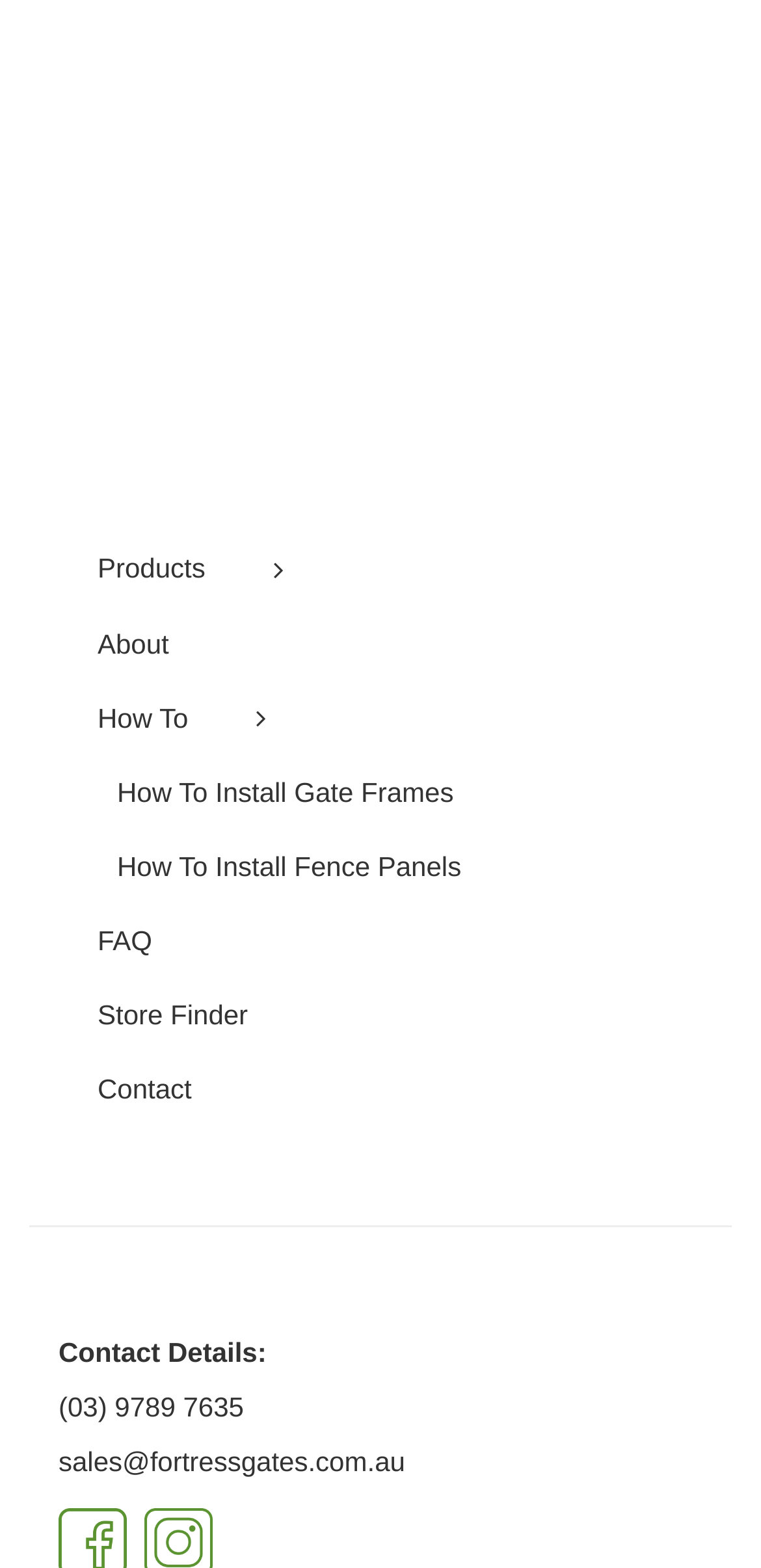Identify the bounding box coordinates of the element that should be clicked to fulfill this task: "View Contact Details". The coordinates should be provided as four float numbers between 0 and 1, i.e., [left, top, right, bottom].

[0.077, 0.853, 0.35, 0.873]